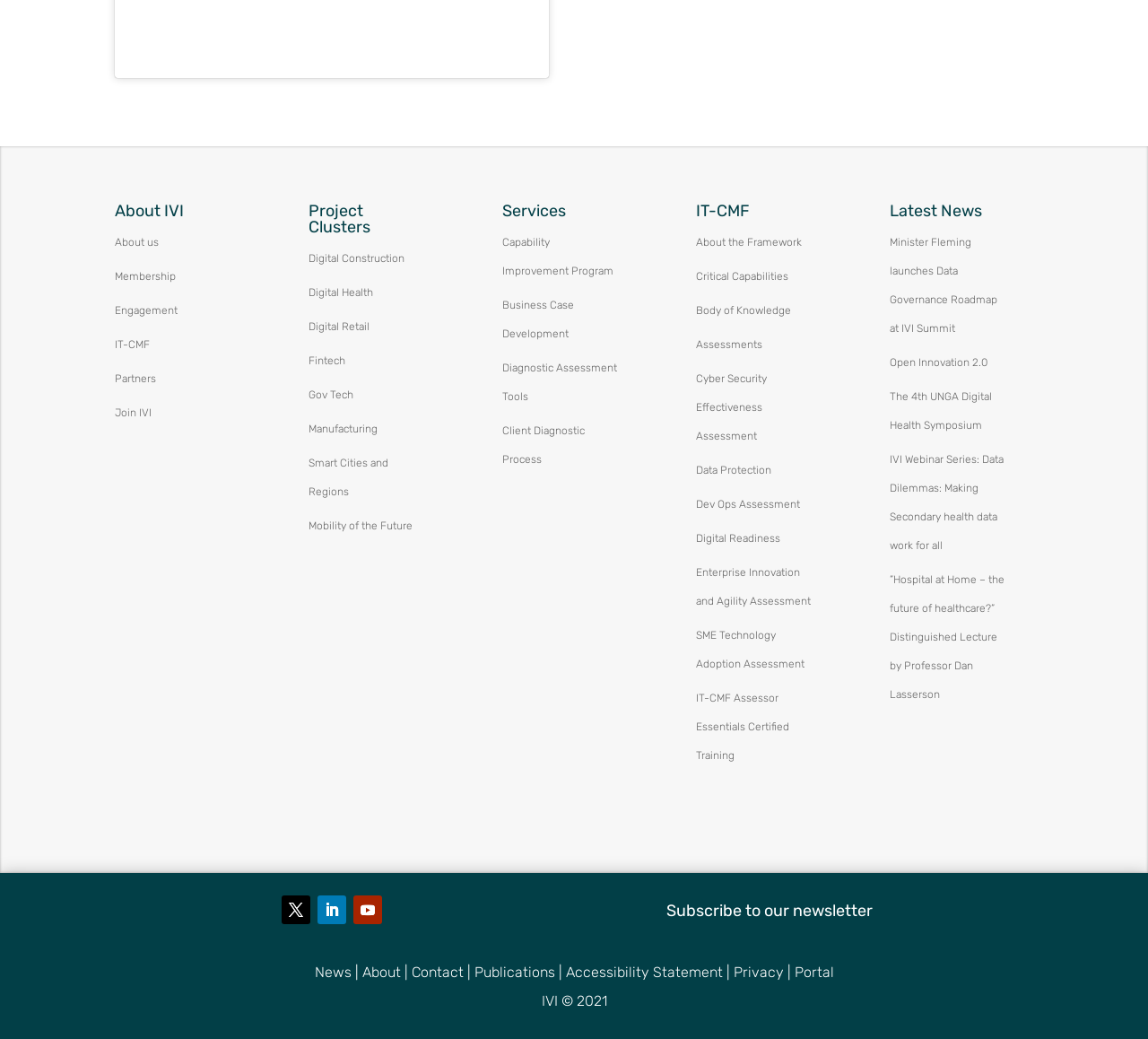Identify the bounding box coordinates of the region that should be clicked to execute the following instruction: "View Digital Construction project cluster".

[0.269, 0.243, 0.352, 0.255]